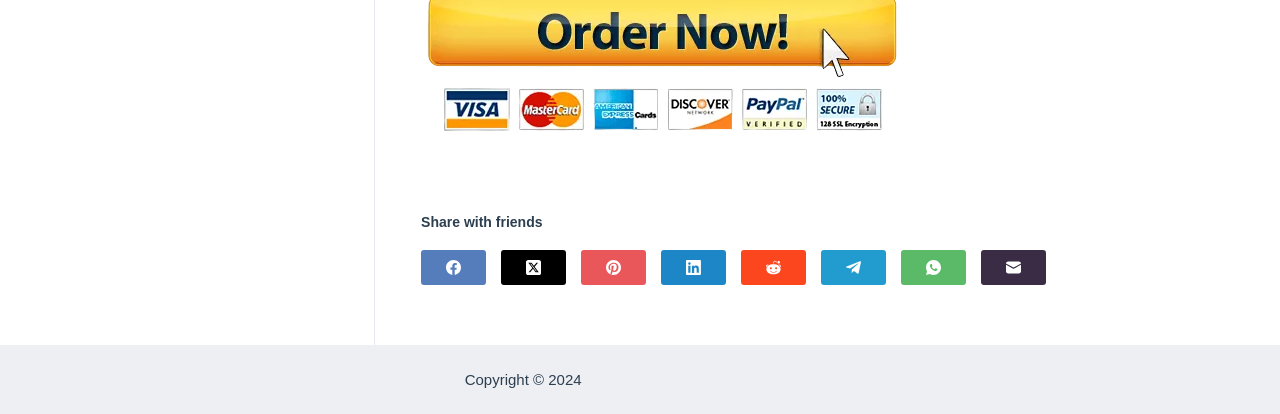What is the copyright year mentioned at the bottom?
Answer with a single word or phrase by referring to the visual content.

2024